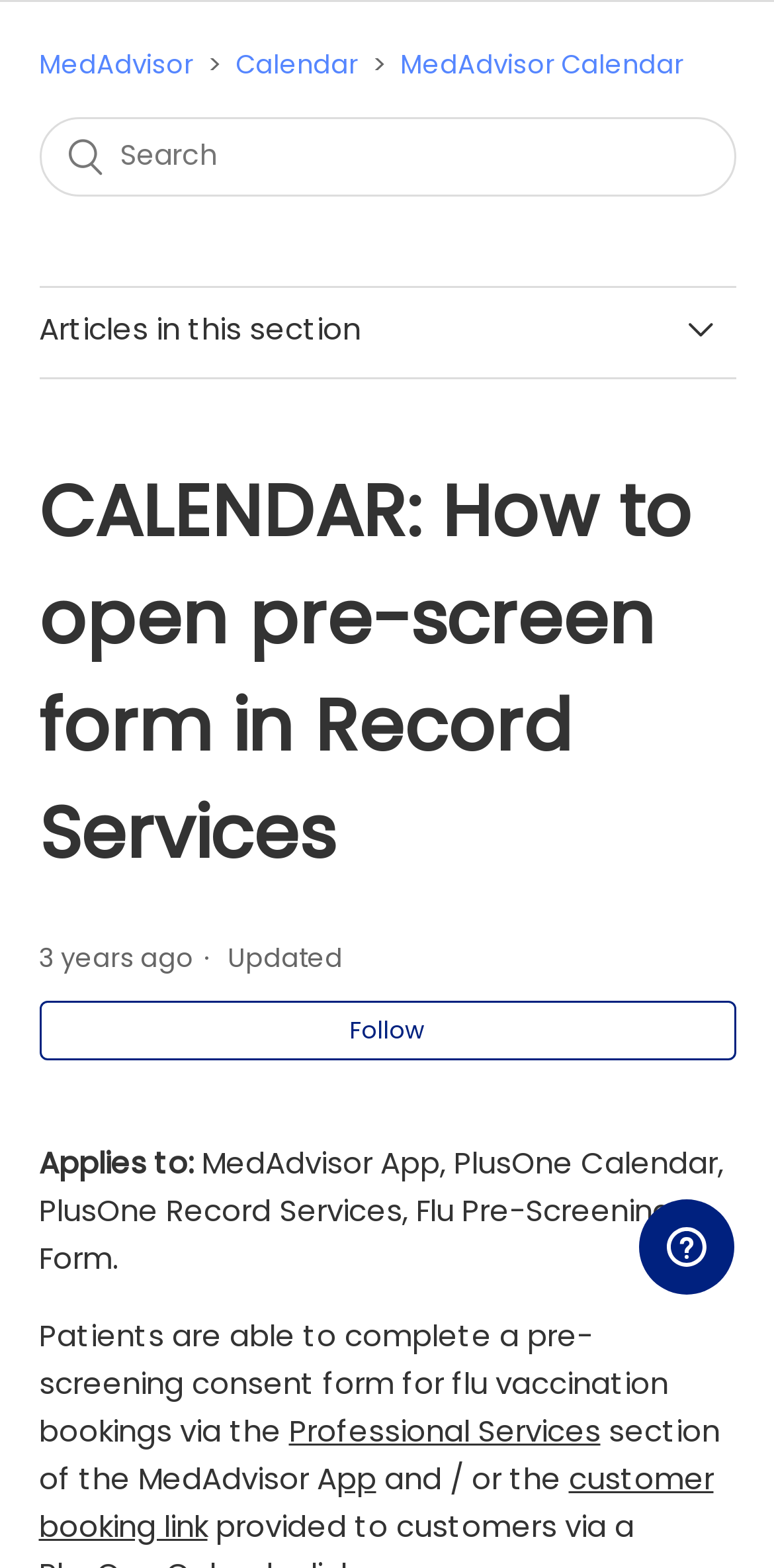Given the element description Follow, predict the bounding box coordinates for the UI element in the webpage screenshot. The format should be (top-left x, top-left y, bottom-right x, bottom-right y), and the values should be between 0 and 1.

[0.05, 0.638, 0.95, 0.676]